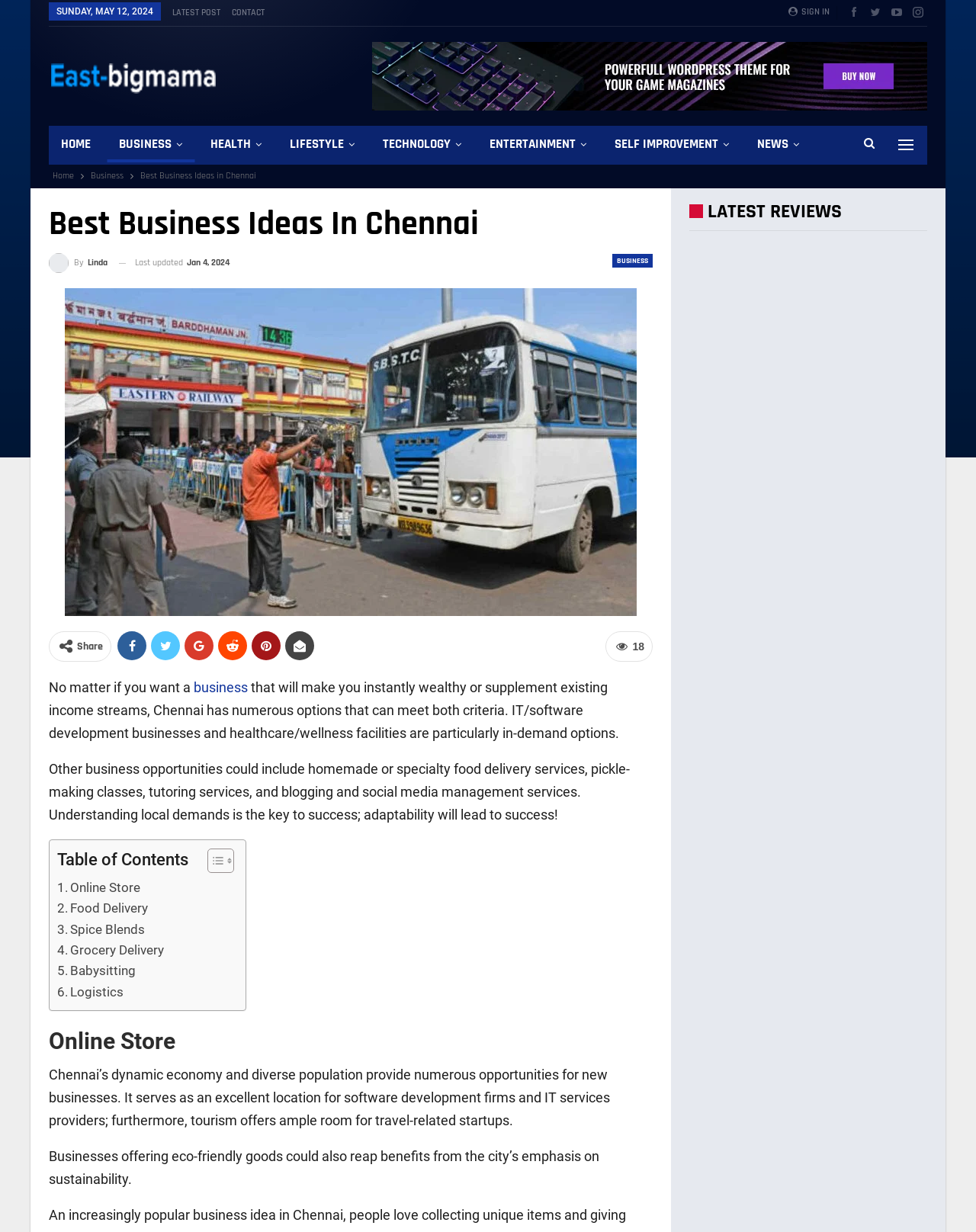Please identify the bounding box coordinates of the element I should click to complete this instruction: 'Click on the 'LATEST POST' link'. The coordinates should be given as four float numbers between 0 and 1, like this: [left, top, right, bottom].

[0.177, 0.006, 0.226, 0.015]